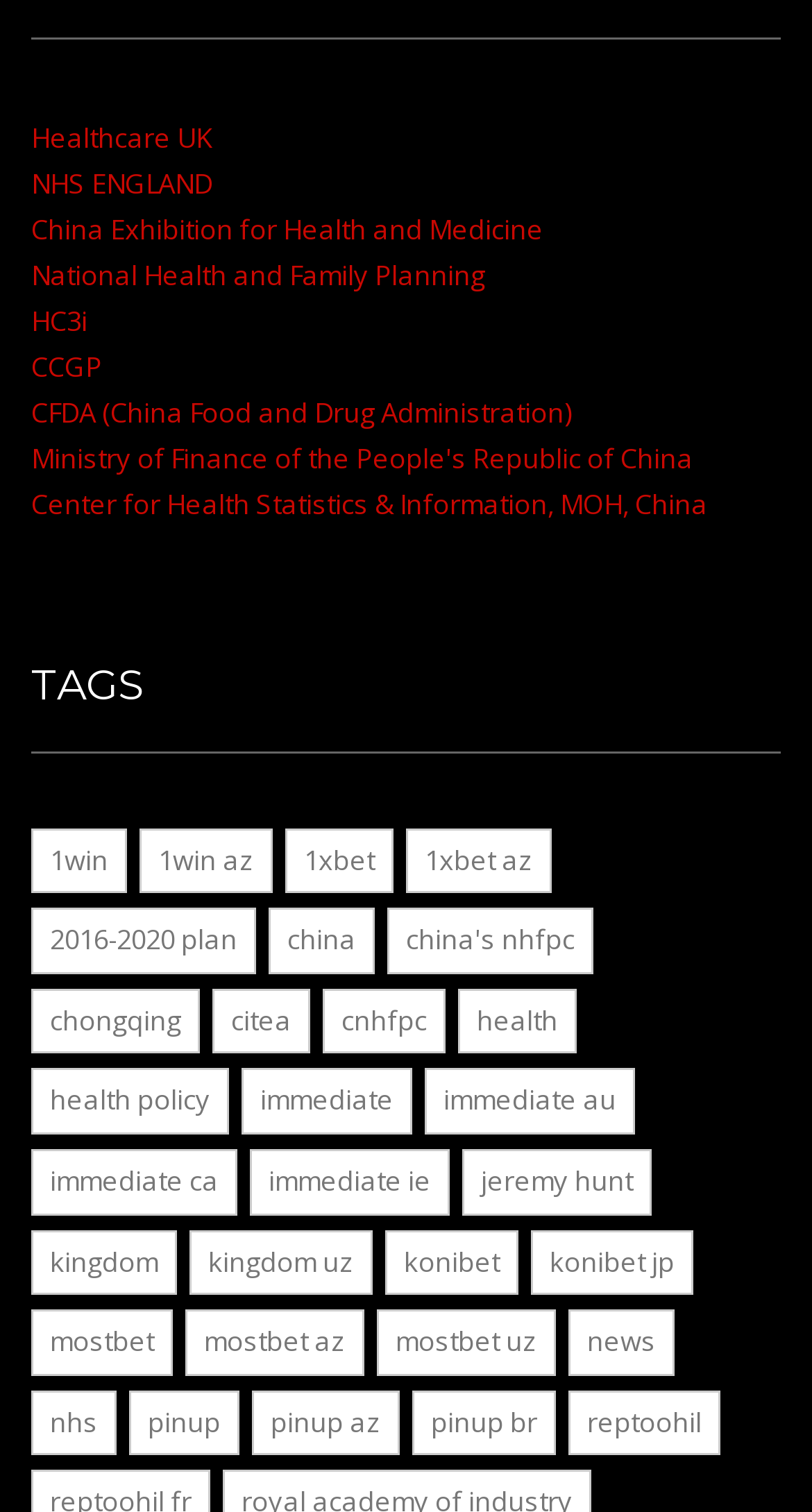Answer the question using only one word or a concise phrase: What is the category of the links under 'TAGS'?

Healthcare